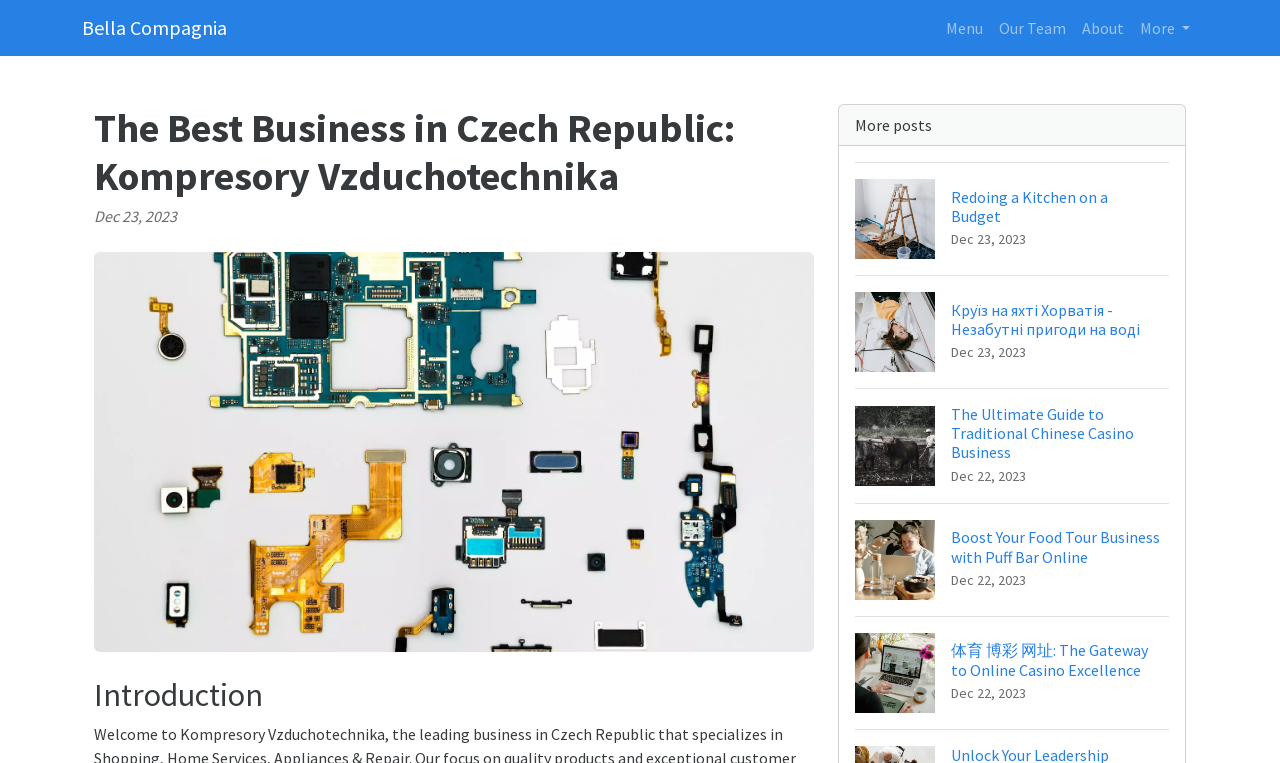Determine the bounding box coordinates for the UI element matching this description: "About Us".

None